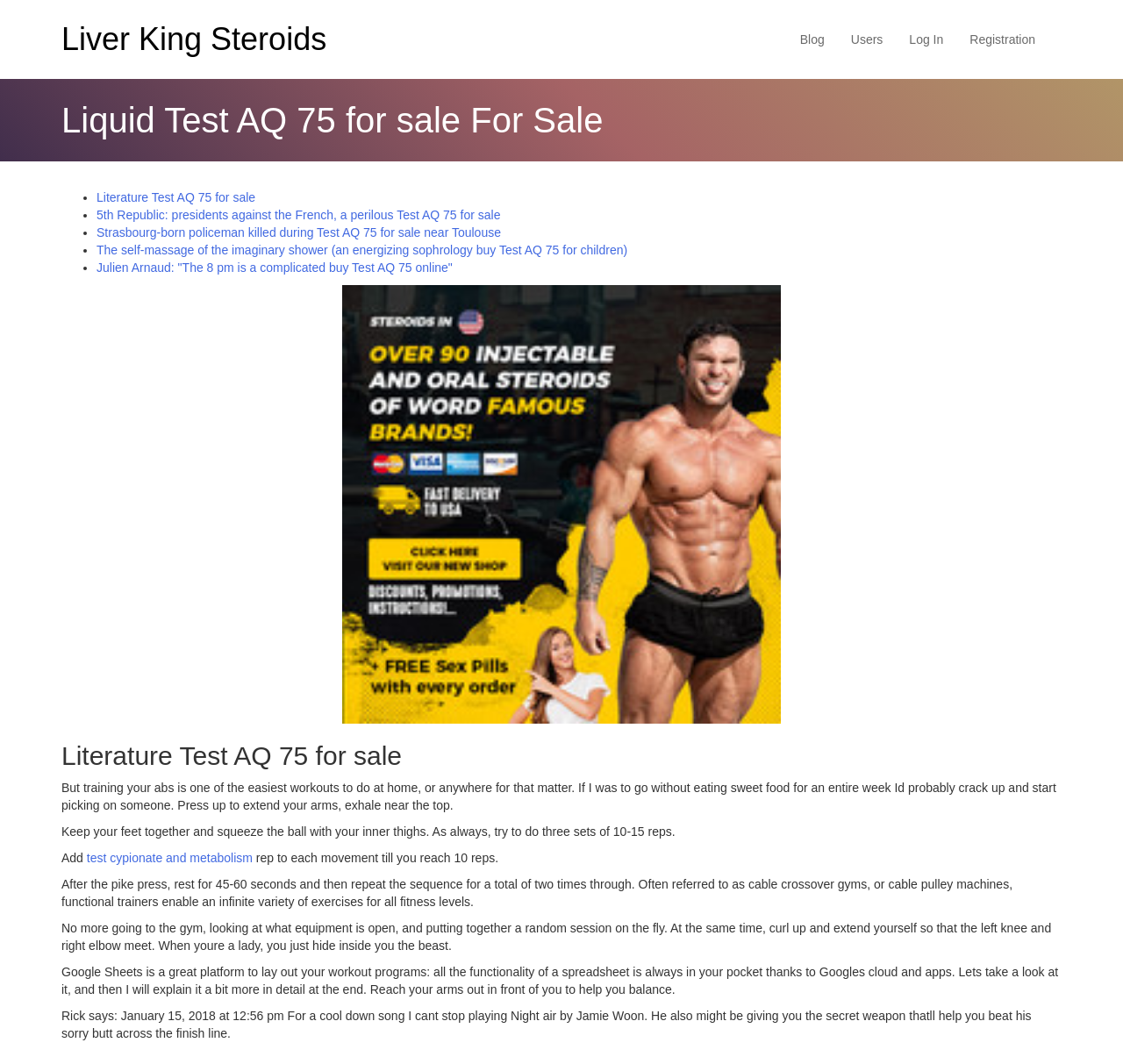Find the bounding box coordinates of the clickable area that will achieve the following instruction: "Click on the 'Maven of Memphis' link".

None